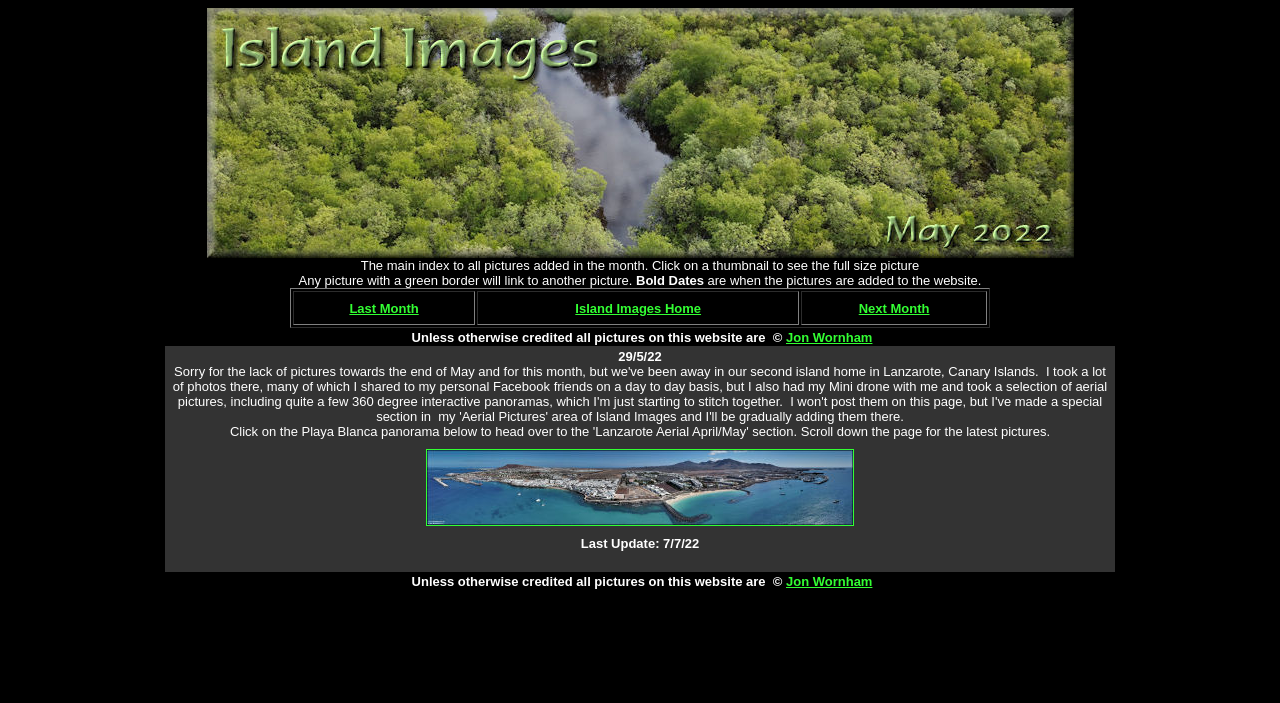Bounding box coordinates should be provided in the format (top-left x, top-left y, bottom-right x, bottom-right y) with all values between 0 and 1. Identify the bounding box for this UI element: Island Images Home

[0.449, 0.427, 0.548, 0.449]